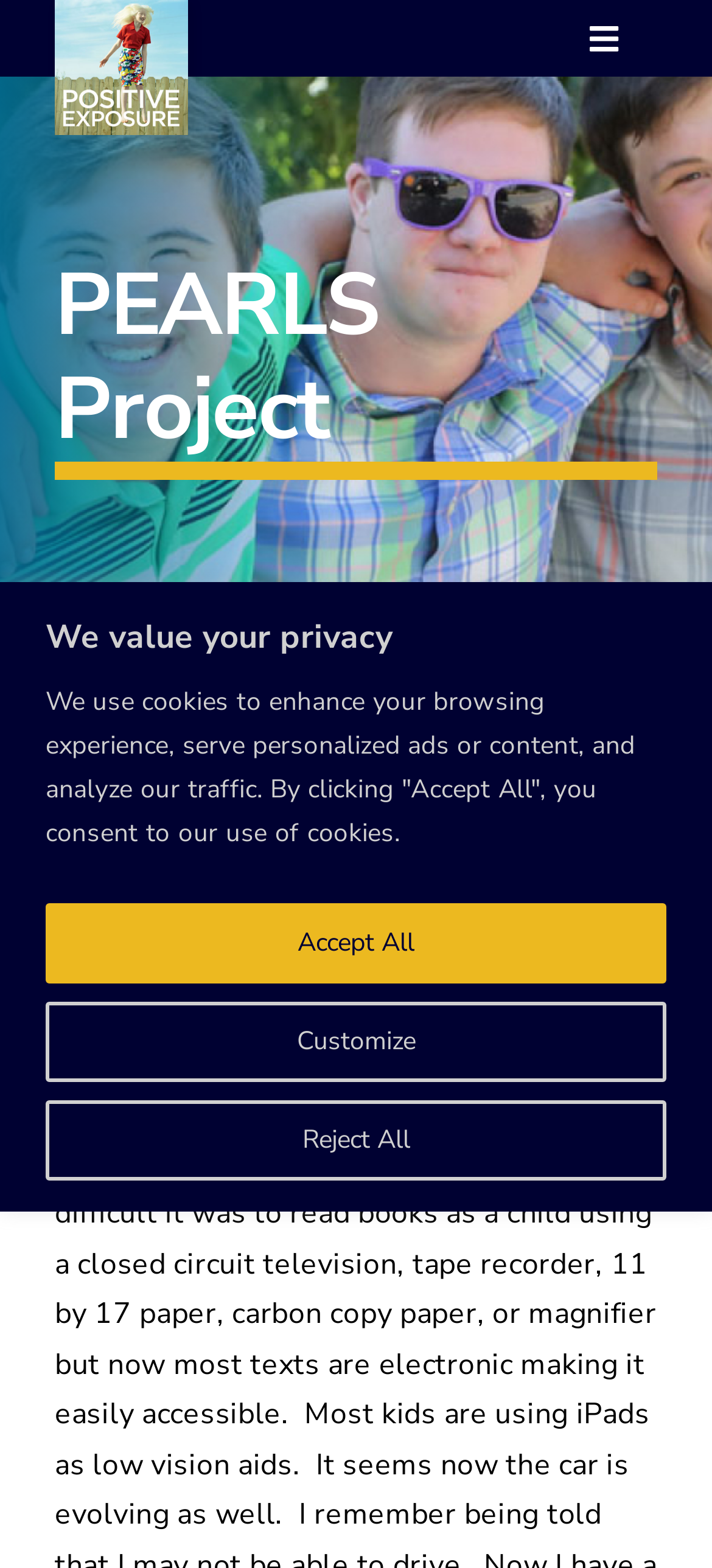Respond to the question below with a single word or phrase:
Who is the author of the article?

Arielle